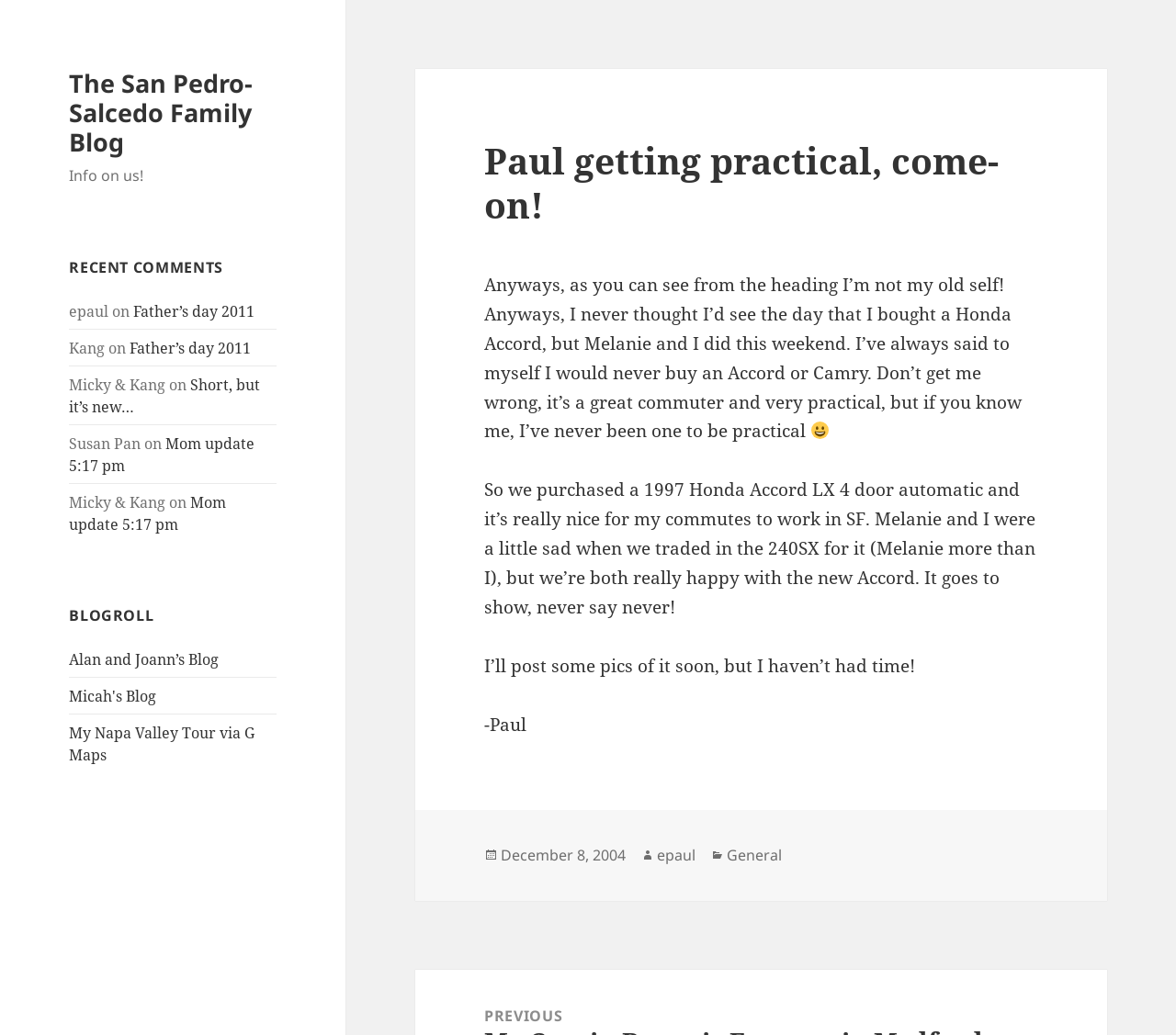Offer a detailed account of what is visible on the webpage.

The webpage is a blog post titled "Paul getting practical, come-on!" from The San Pedro-Salcedo Family Blog. At the top, there is a link to the blog's homepage and a static text "Info on us!". Below that, there is a section for recent comments, which lists several comments with links to the corresponding blog posts. The comments are from users such as epaul, Kang, Micky & Kang, and Susan Pan.

To the right of the recent comments section, there is a main article section. The article's title "Paul getting practical, come-on!" is displayed prominently. The article's content is a personal blog post where the author, Paul, talks about buying a Honda Accord and how it's a practical car for his commute to work in San Francisco. The post includes a smiling face emoji and mentions that Paul will post pictures of the car soon.

At the bottom of the article, there is a footer section that displays the post's metadata, including the date "December 8, 2004", the author "epaul", and the category "General". There is also a heading "Post navigation" at the very bottom of the page.

On the left side of the page, there is a section for blogroll, which lists several links to other blogs, including Alan and Joann's Blog, Micah's Blog, and My Napa Valley Tour via G Maps.